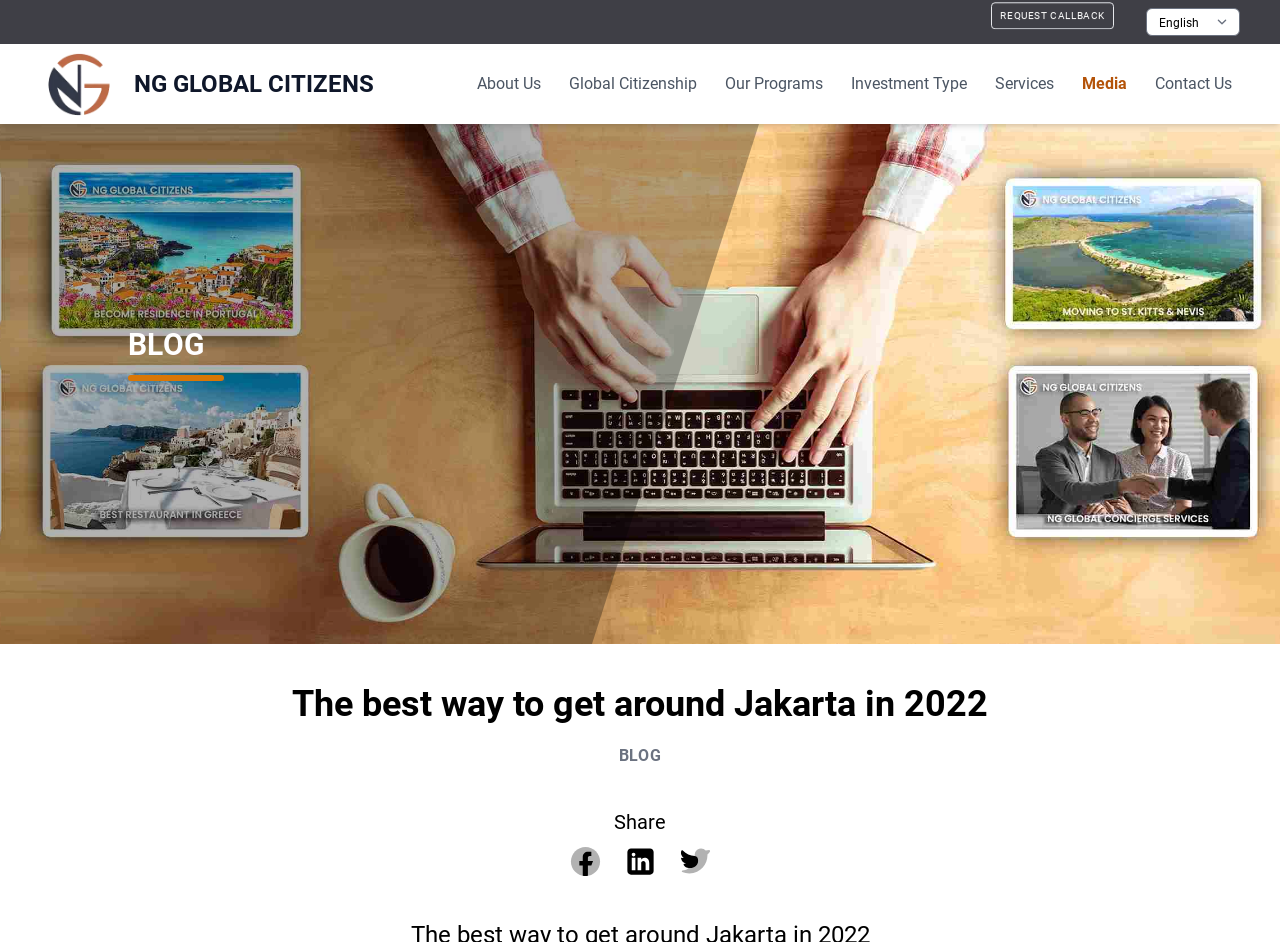Please identify the bounding box coordinates of the element's region that needs to be clicked to fulfill the following instruction: "Click the REQUEST CALLBACK button". The bounding box coordinates should consist of four float numbers between 0 and 1, i.e., [left, top, right, bottom].

[0.775, 0.002, 0.87, 0.031]